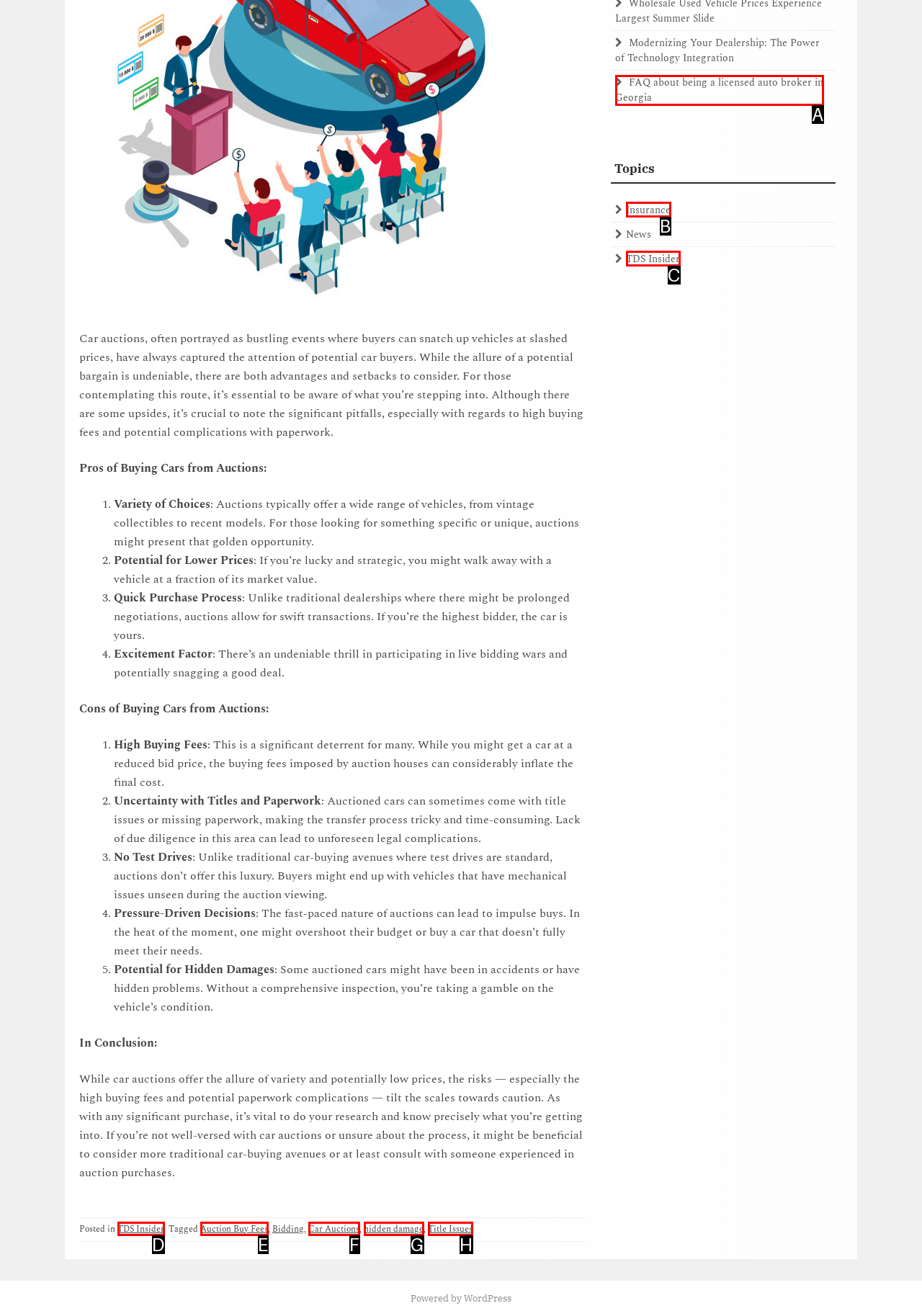Identify the option that corresponds to: TDS Insider
Respond with the corresponding letter from the choices provided.

D